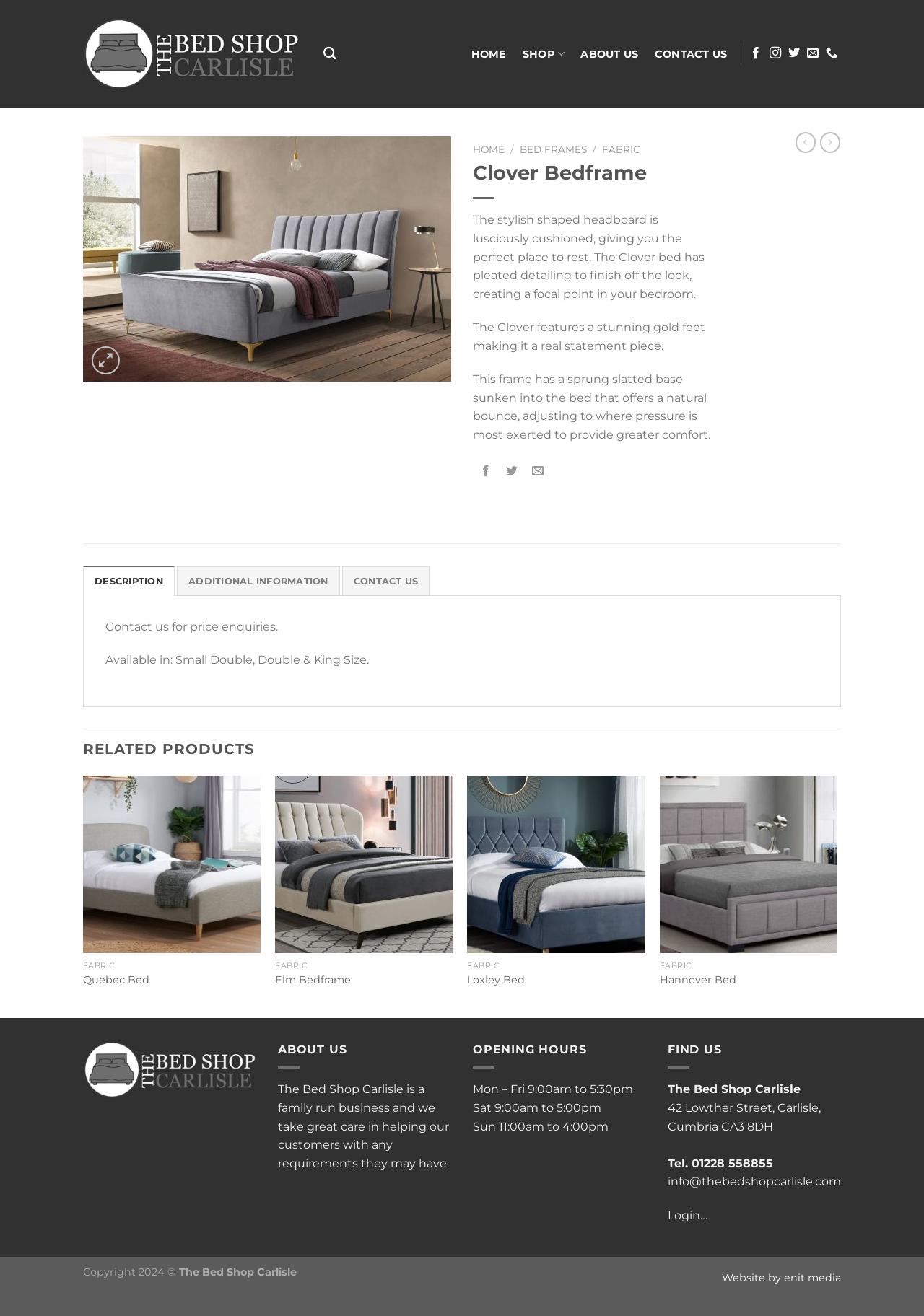Please specify the bounding box coordinates of the element that should be clicked to execute the given instruction: 'Click on the 'HOME' link'. Ensure the coordinates are four float numbers between 0 and 1, expressed as [left, top, right, bottom].

[0.51, 0.031, 0.548, 0.051]